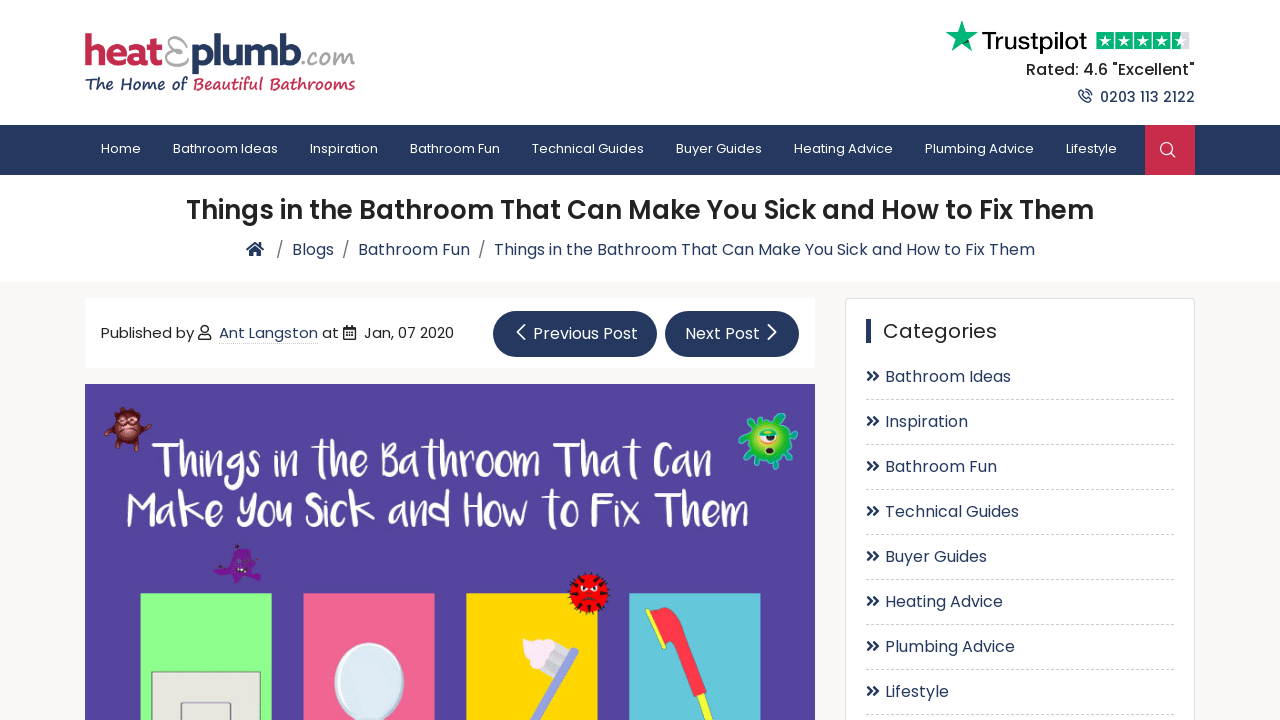Specify the bounding box coordinates of the element's region that should be clicked to achieve the following instruction: "Click the logo". The bounding box coordinates consist of four float numbers between 0 and 1, in the format [left, top, right, bottom].

[0.066, 0.069, 0.277, 0.101]